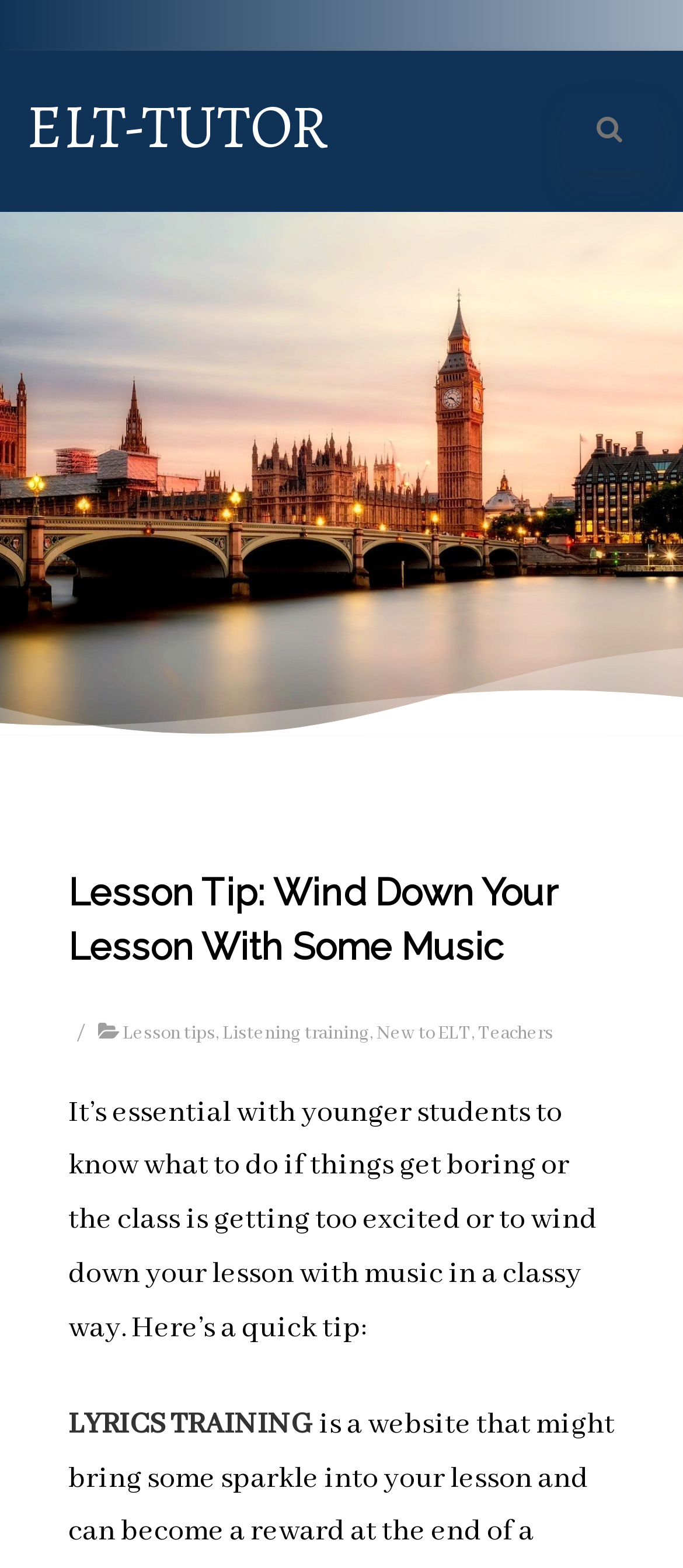Give a detailed explanation of the elements present on the webpage.

The webpage is about a lesson tip for English as a Second Language (ESL) teachers on how to wind down a lesson with music. At the top, there is a heading with the title "ELT-TUTOR" and a link with the same text. To the right of the title, there is a small icon represented by a Unicode character. 

Below the title, there is a large image that spans the entire width of the page. 

Underneath the image, there is a heading that reads "Lesson Tip: Wind Down Your Lesson With Some Music". This is followed by a series of links, including "Lesson tips", "Listening training", "New to ELT", and "Teachers", which are separated by commas. 

Below these links, there is a paragraph of text that explains the importance of knowing how to wind down a lesson, especially with younger students. The text then provides a quick tip on how to do so. 

At the bottom, there is a link to "LYRICS TRAINING", which is likely the innovative way to wind down a lesson with music mentioned in the meta description.